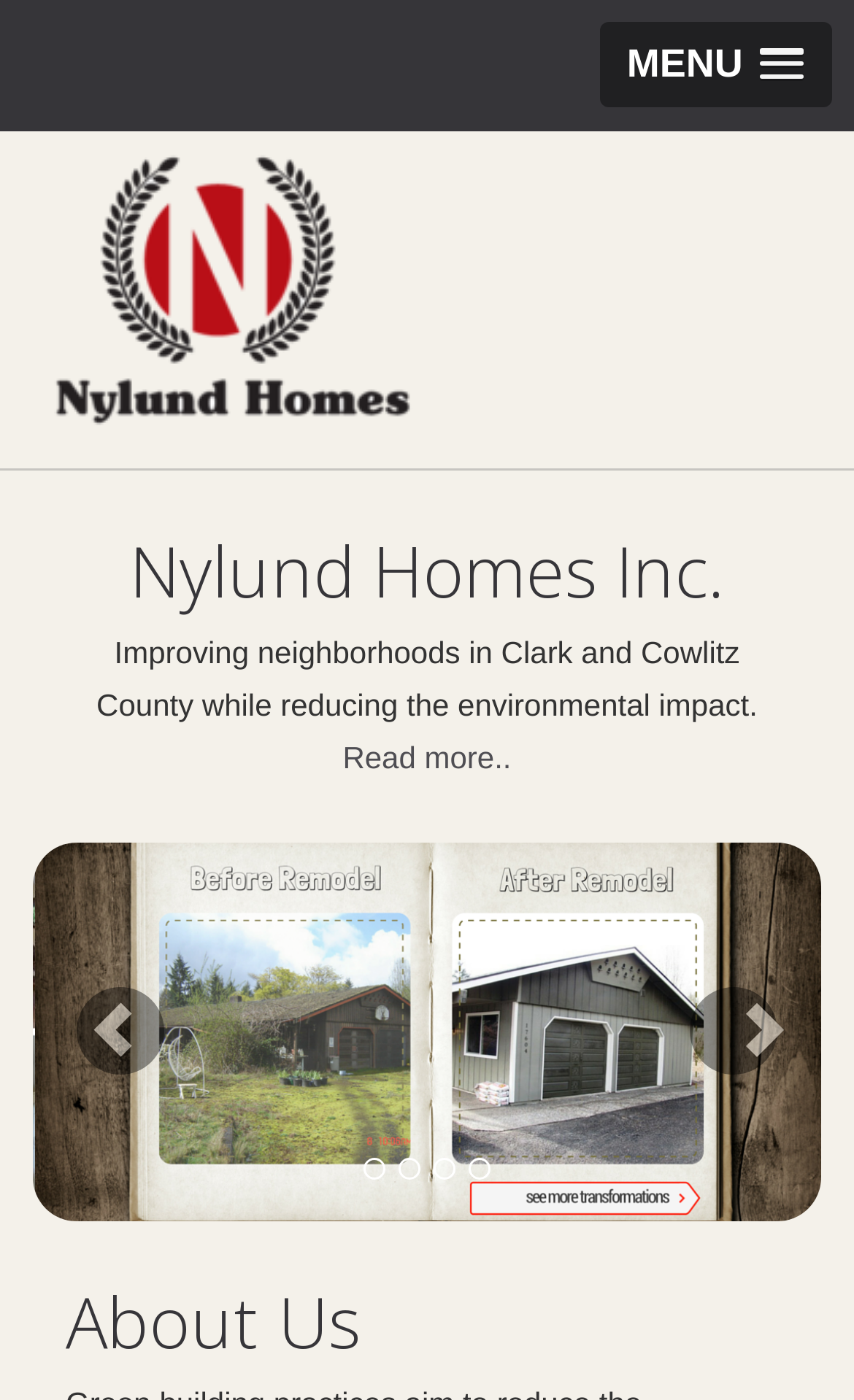What is the purpose of the company?
Offer a detailed and exhaustive answer to the question.

The purpose of the company can be inferred from the static text element 'Improving neighborhoods in Clark and Cowlitz County while reducing the environmental impact.' which is located below the company name, suggesting that the company's goal is to improve neighborhoods while being environmentally friendly.